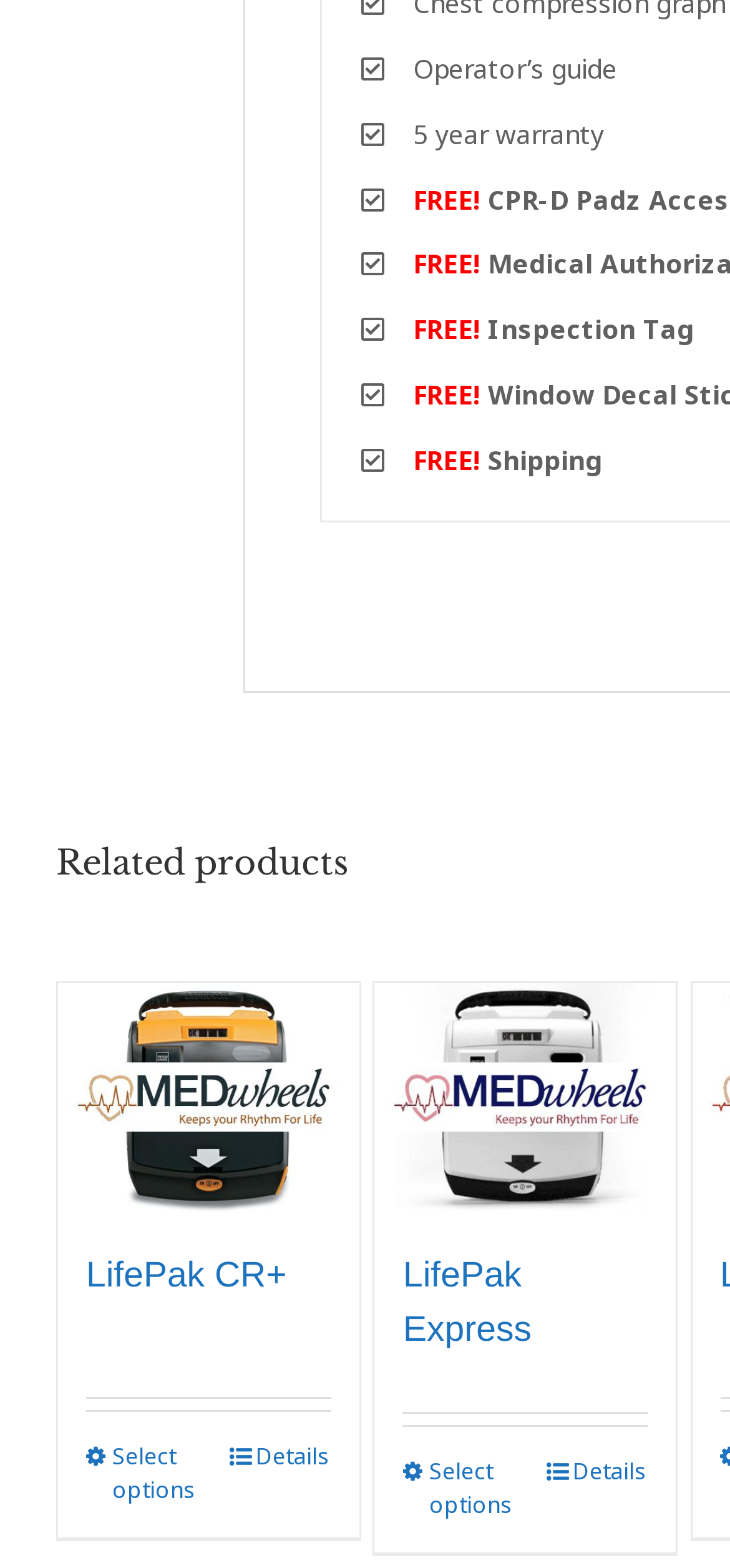How many times does the text 'FREE!' appear on the page?
Provide an in-depth and detailed answer to the question.

I counted the occurrences of the text 'FREE!' on the page, which appears five times.